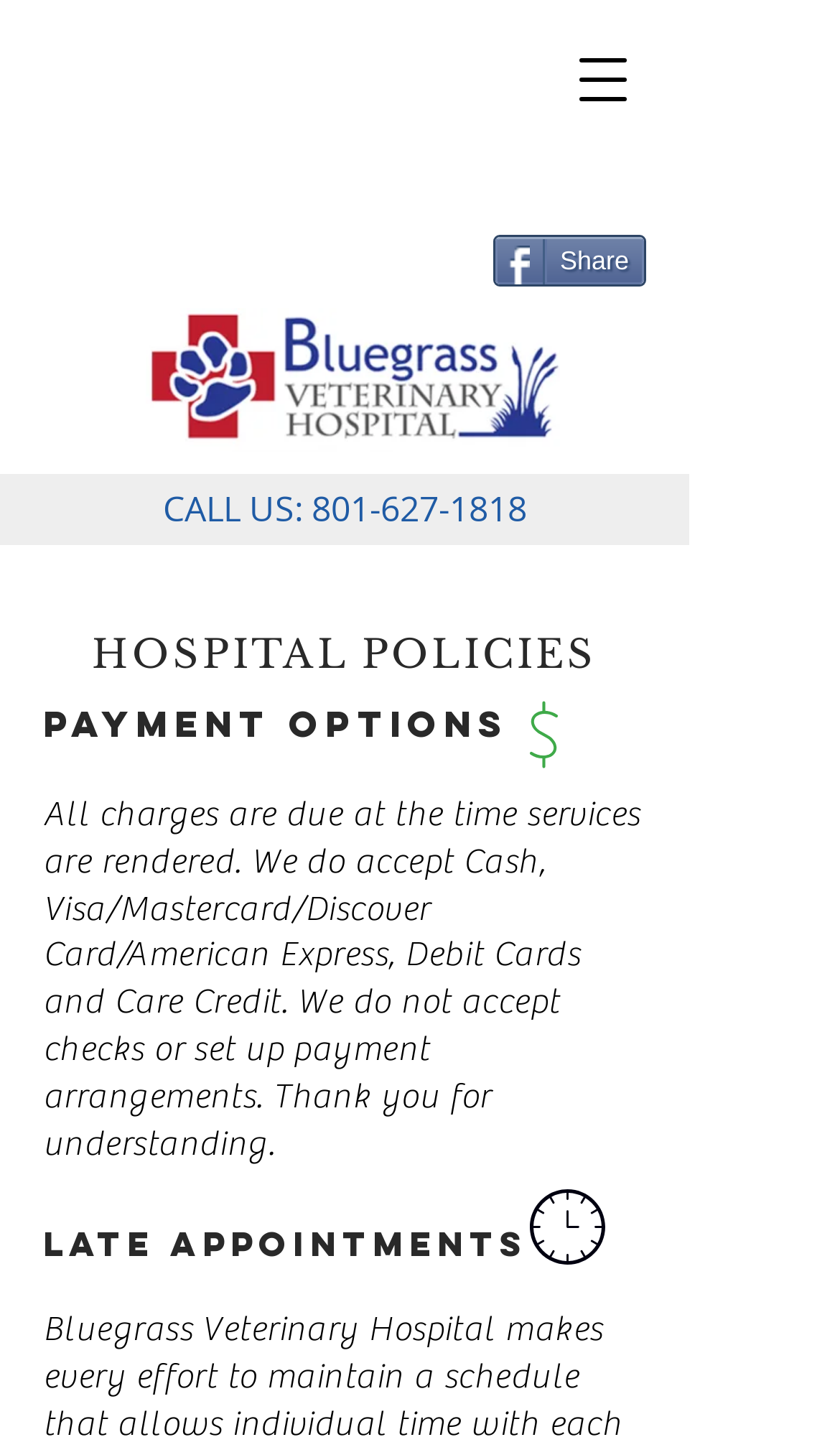Locate the bounding box of the UI element defined by this description: "Share". The coordinates should be given as four float numbers between 0 and 1, formatted as [left, top, right, bottom].

[0.587, 0.163, 0.769, 0.199]